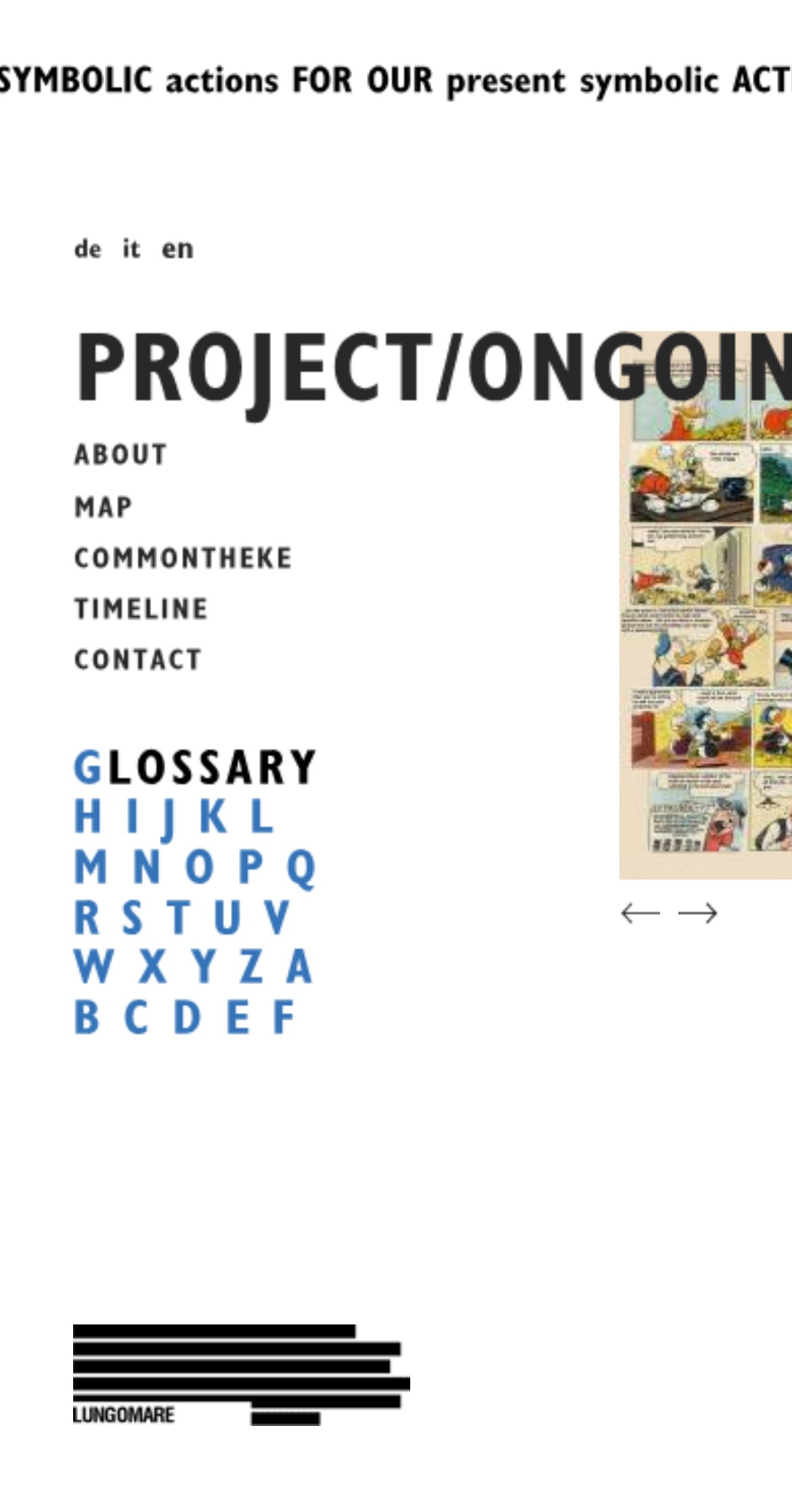Determine the bounding box coordinates of the clickable element to achieve the following action: 'view the timeline'. Provide the coordinates as four float values between 0 and 1, formatted as [left, top, right, bottom].

[0.092, 0.391, 0.264, 0.412]